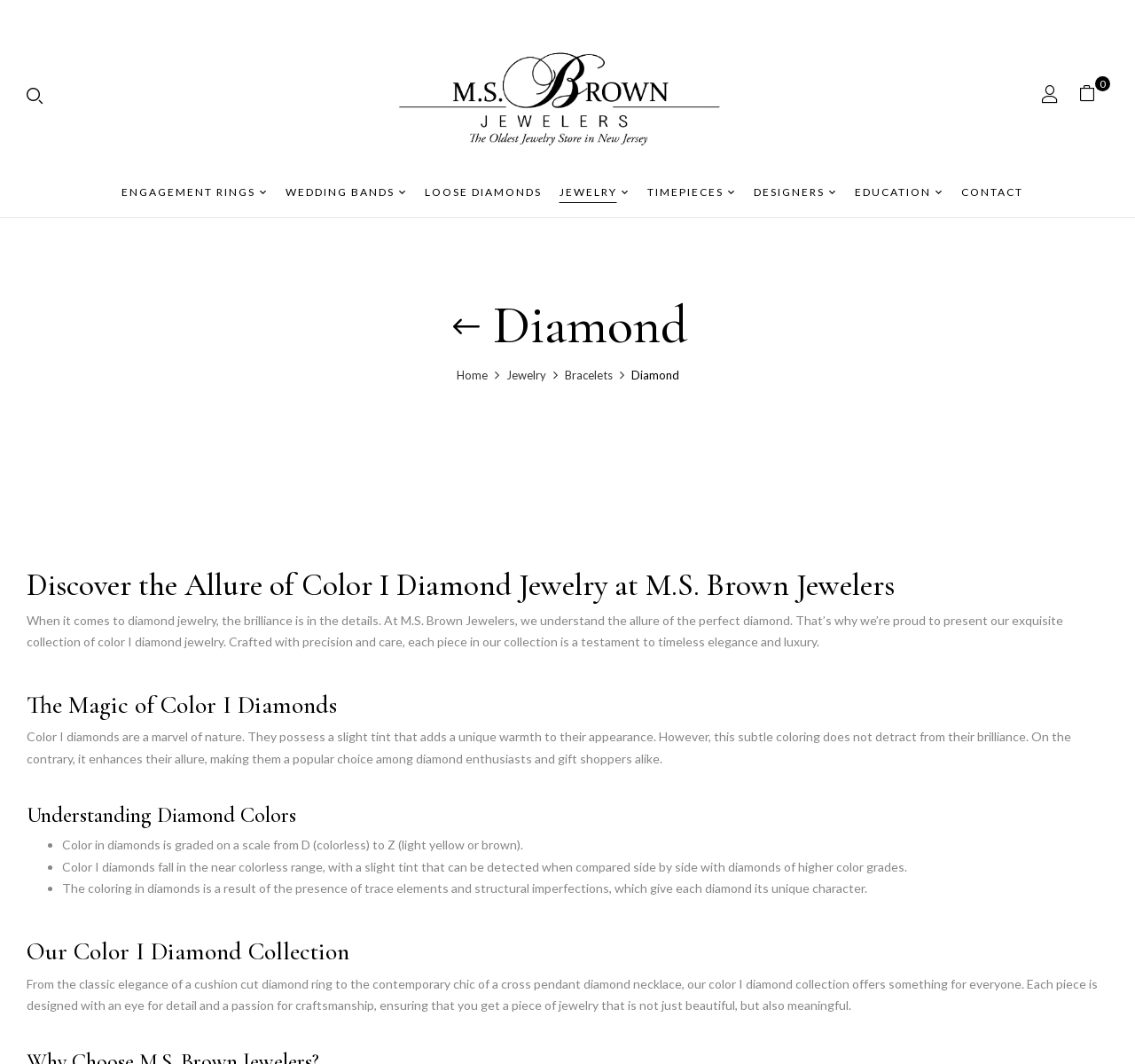What type of jewelry is featured on this webpage?
Offer a detailed and exhaustive answer to the question.

Based on the webpage's content, particularly the headings and static text, it is clear that the webpage is focused on diamond jewelry, specifically color I diamond jewelry.